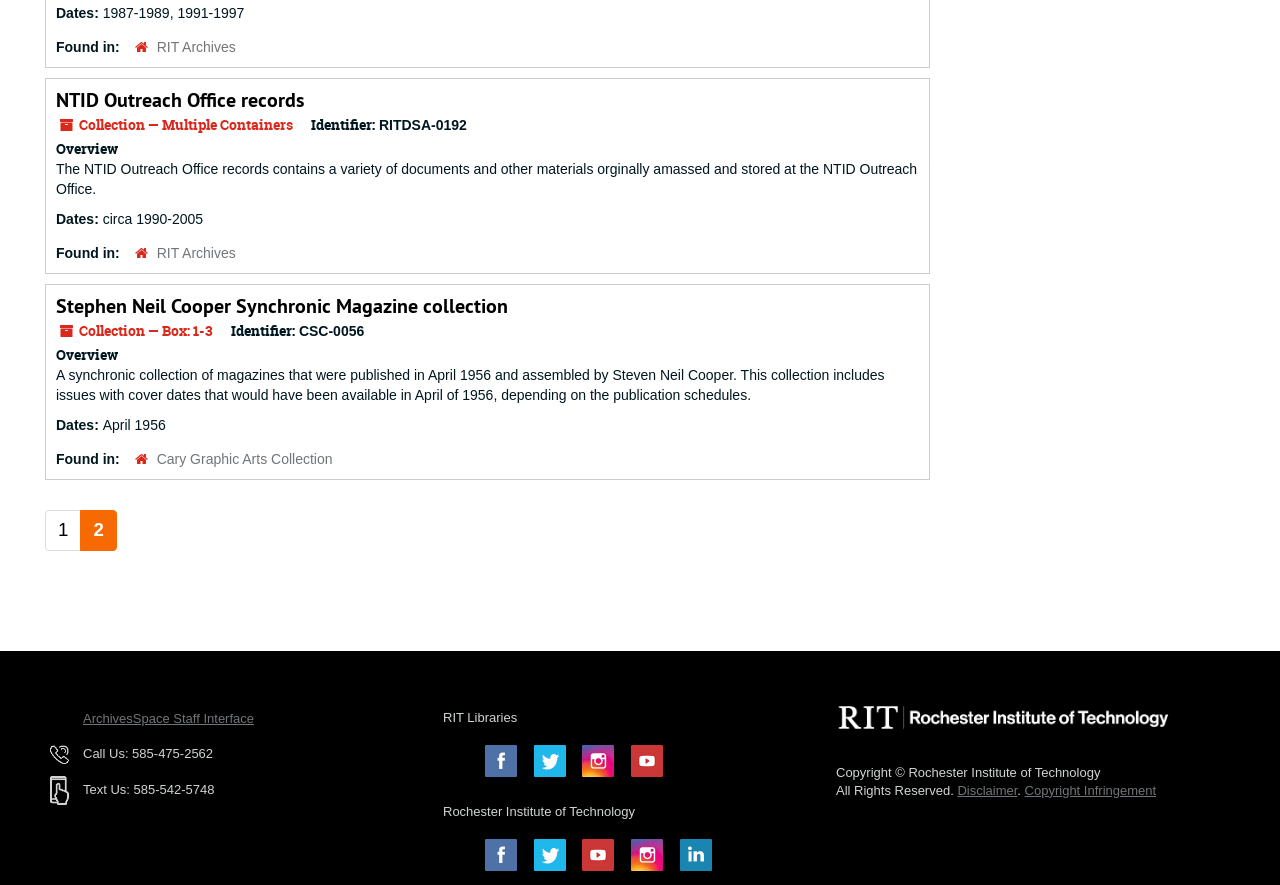Please identify the bounding box coordinates of the element that needs to be clicked to perform the following instruction: "Go to RIT Archives".

[0.122, 0.044, 0.184, 0.062]